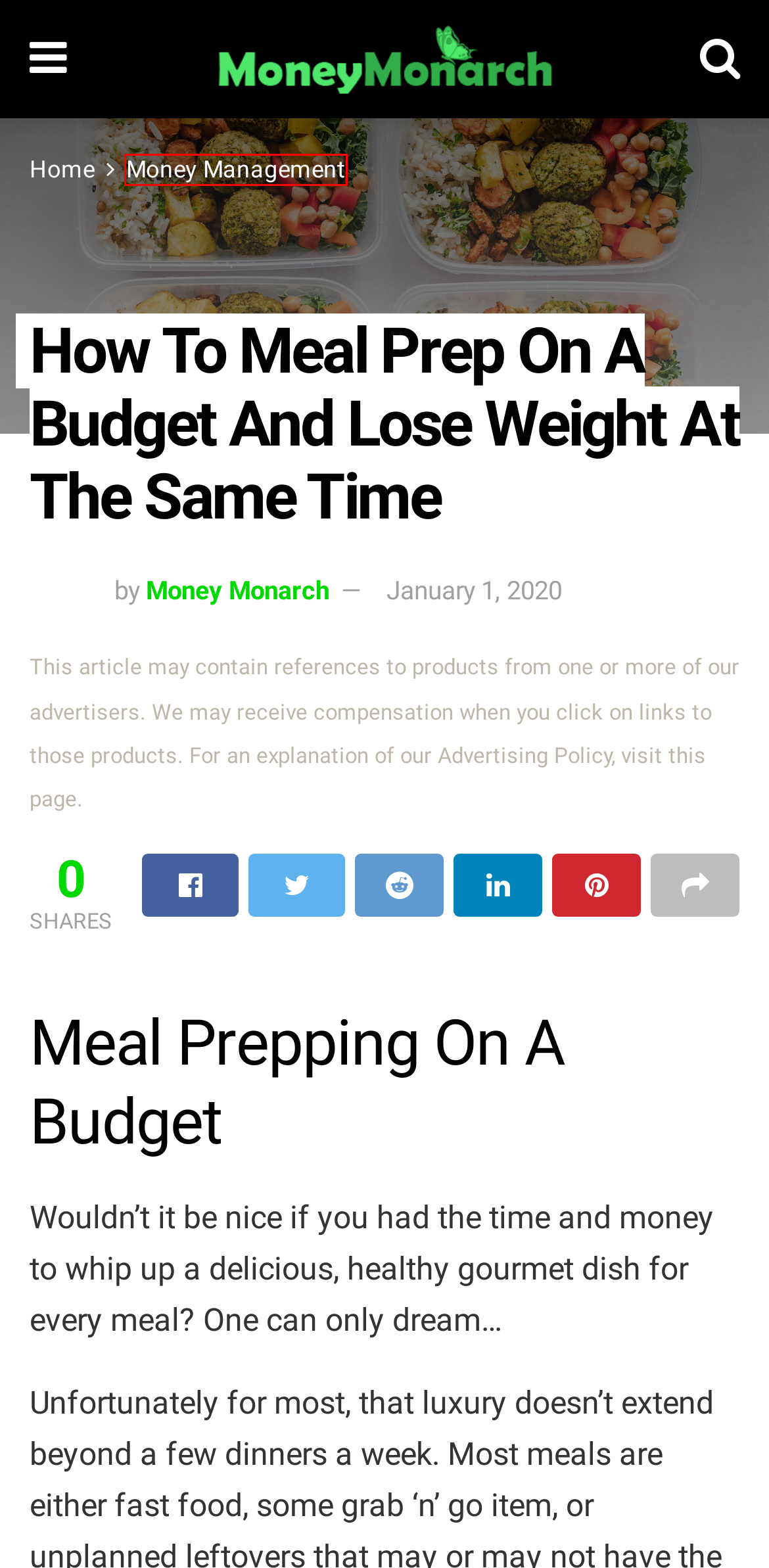Given a webpage screenshot with a red bounding box around a particular element, identify the best description of the new webpage that will appear after clicking on the element inside the red bounding box. Here are the candidates:
A. Money Monarch - How To Get Your Finances Right & Make Money
B. About Us - Money Monarch
C. What Is A Sinking Fund And Should I Have One? - Money Monarch
D. How We Make Money - Money Monarch
E. Money Management Archives - Money Monarch
F. Contact Us - Money Monarch
G. The Best Dorm Room Renters Insurance For College Students - Money Monarch
H. How Much is My Plasma Worth? Ultimate Guide to Selling Plasma for Money - Money Monarch

E